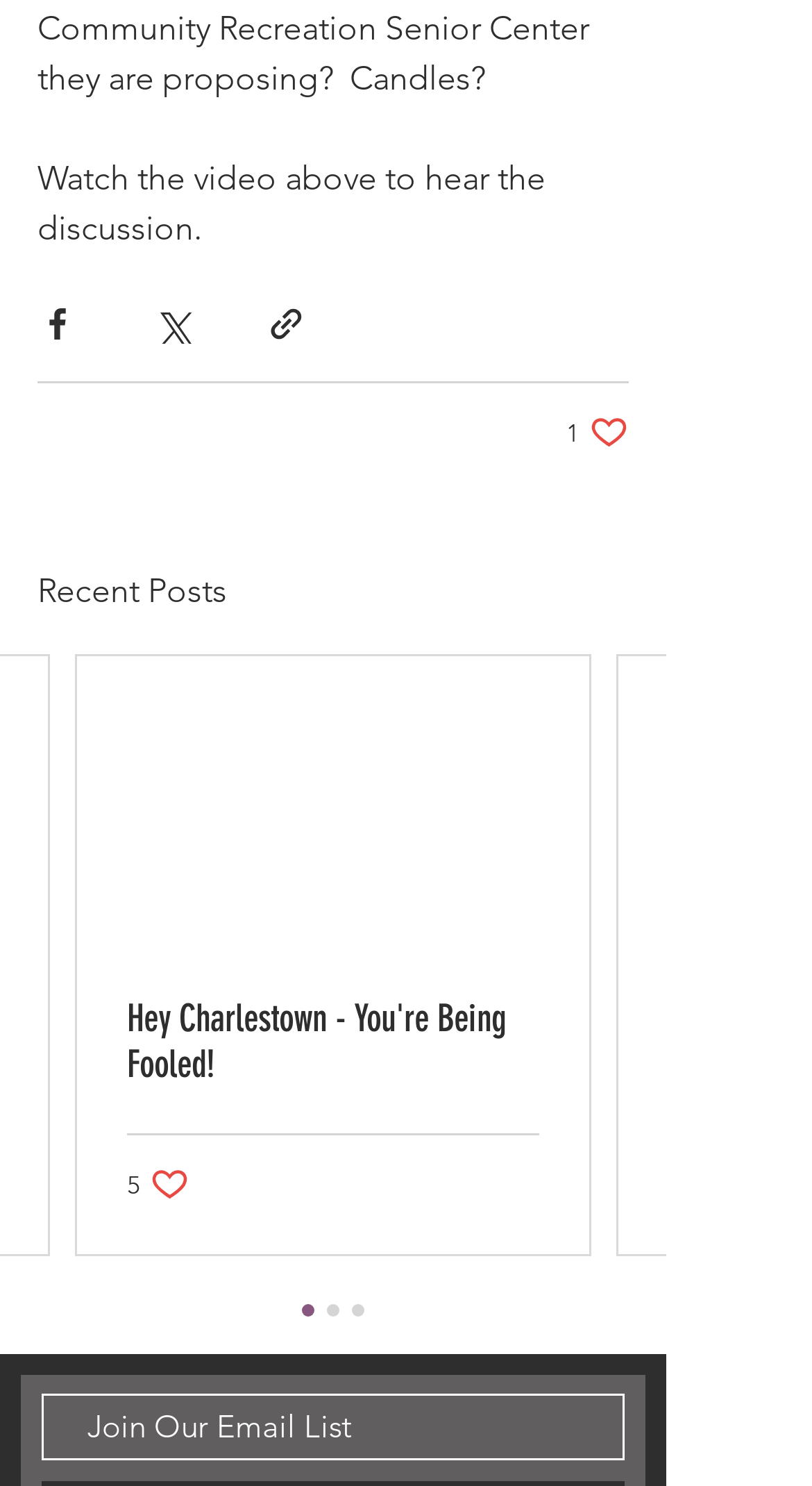Find the bounding box of the web element that fits this description: "Dambo's Trolls Get Publicity".

[0.156, 0.669, 0.664, 0.7]